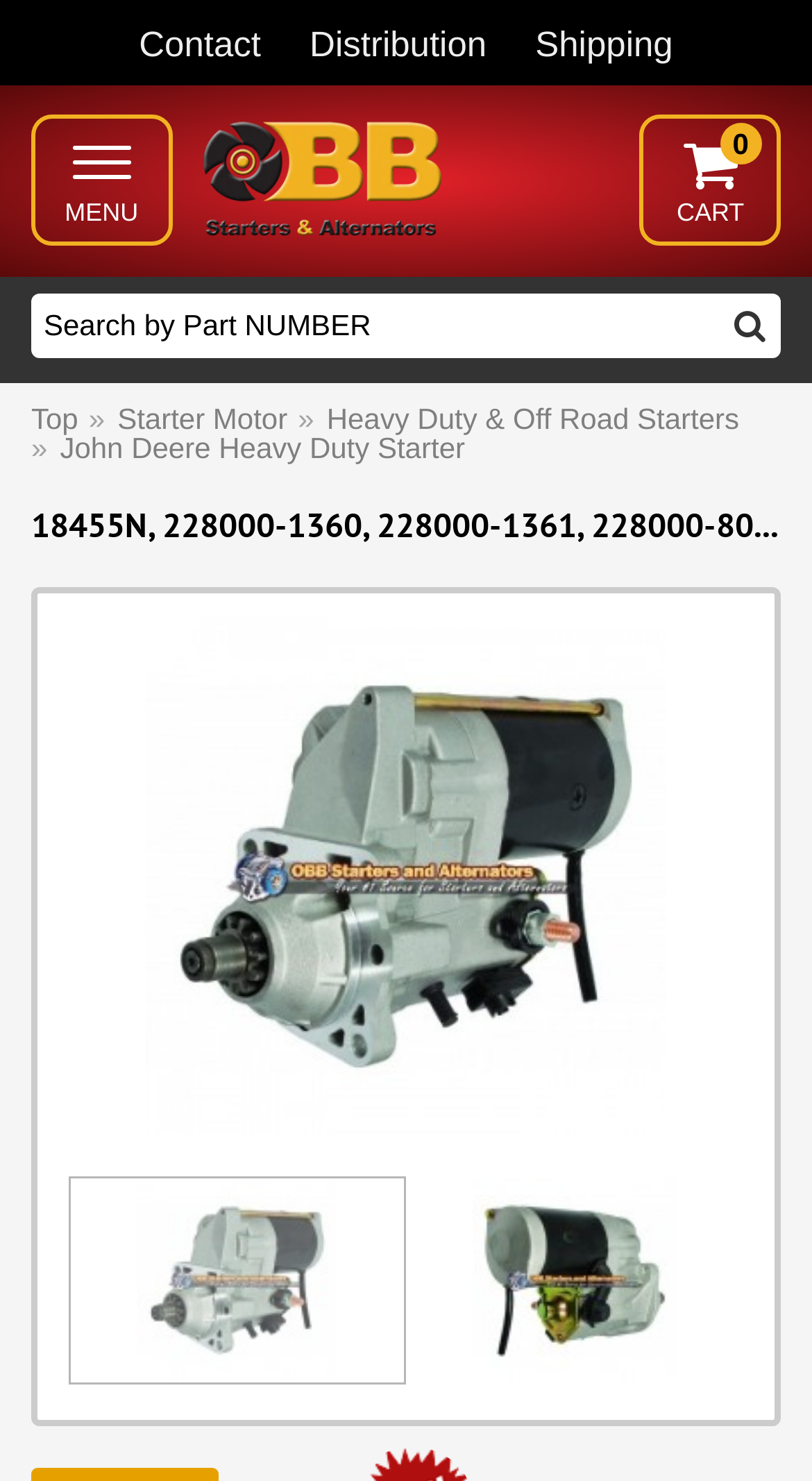Please specify the bounding box coordinates for the clickable region that will help you carry out the instruction: "Search for something".

None